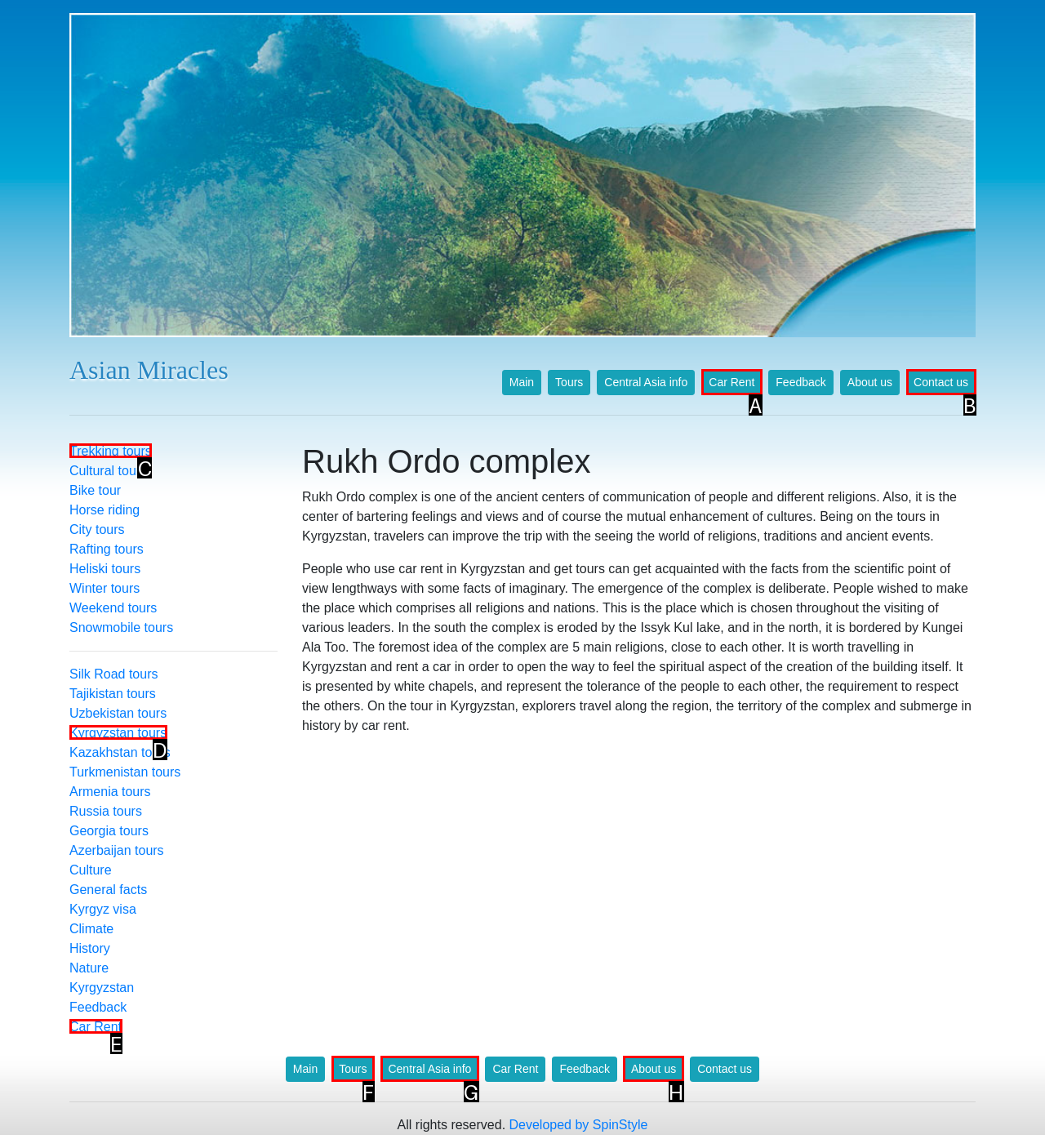Based on the given description: Car Rent, determine which HTML element is the best match. Respond with the letter of the chosen option.

A